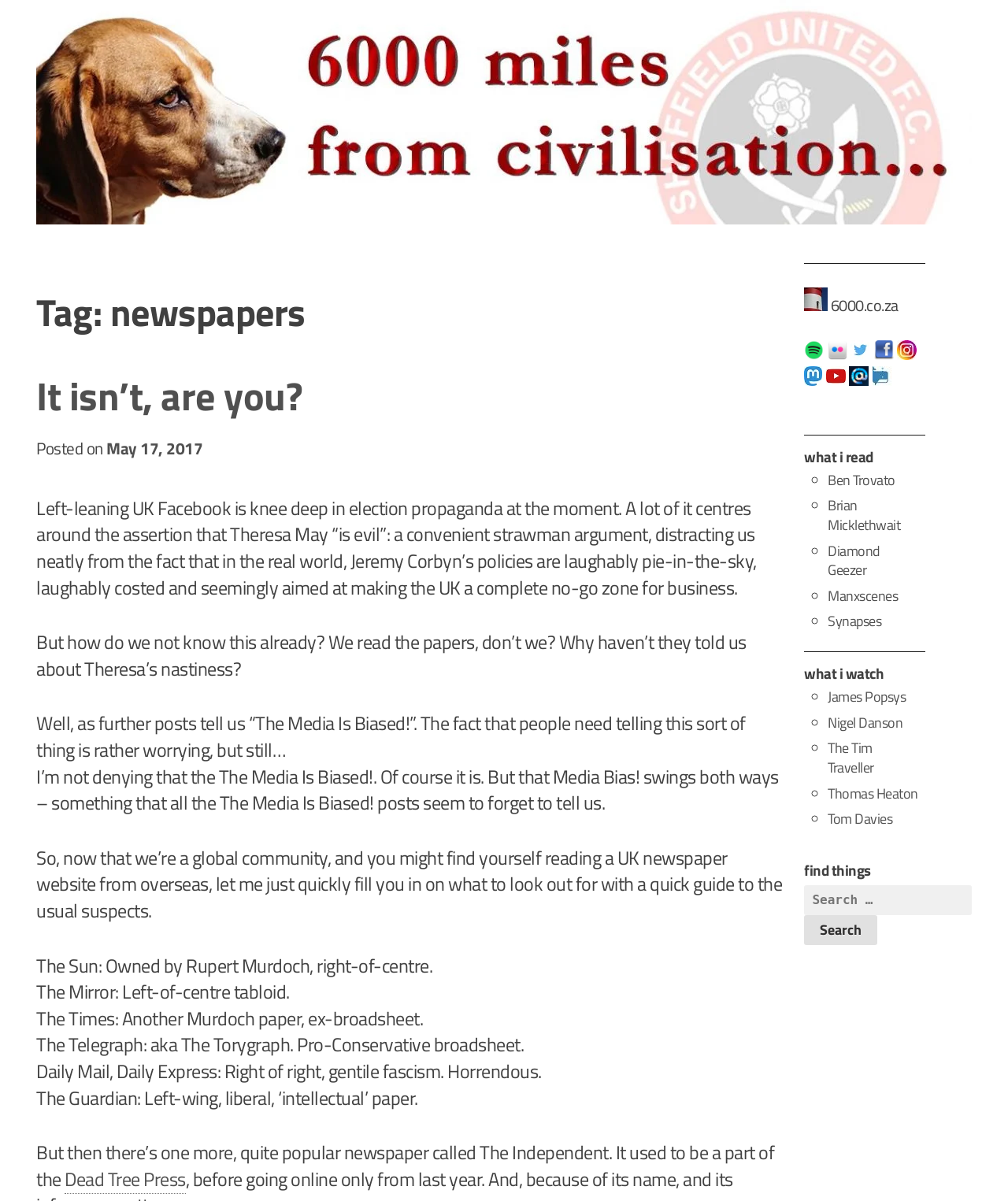Please give a one-word or short phrase response to the following question: 
Is there a search function on the webpage?

Yes